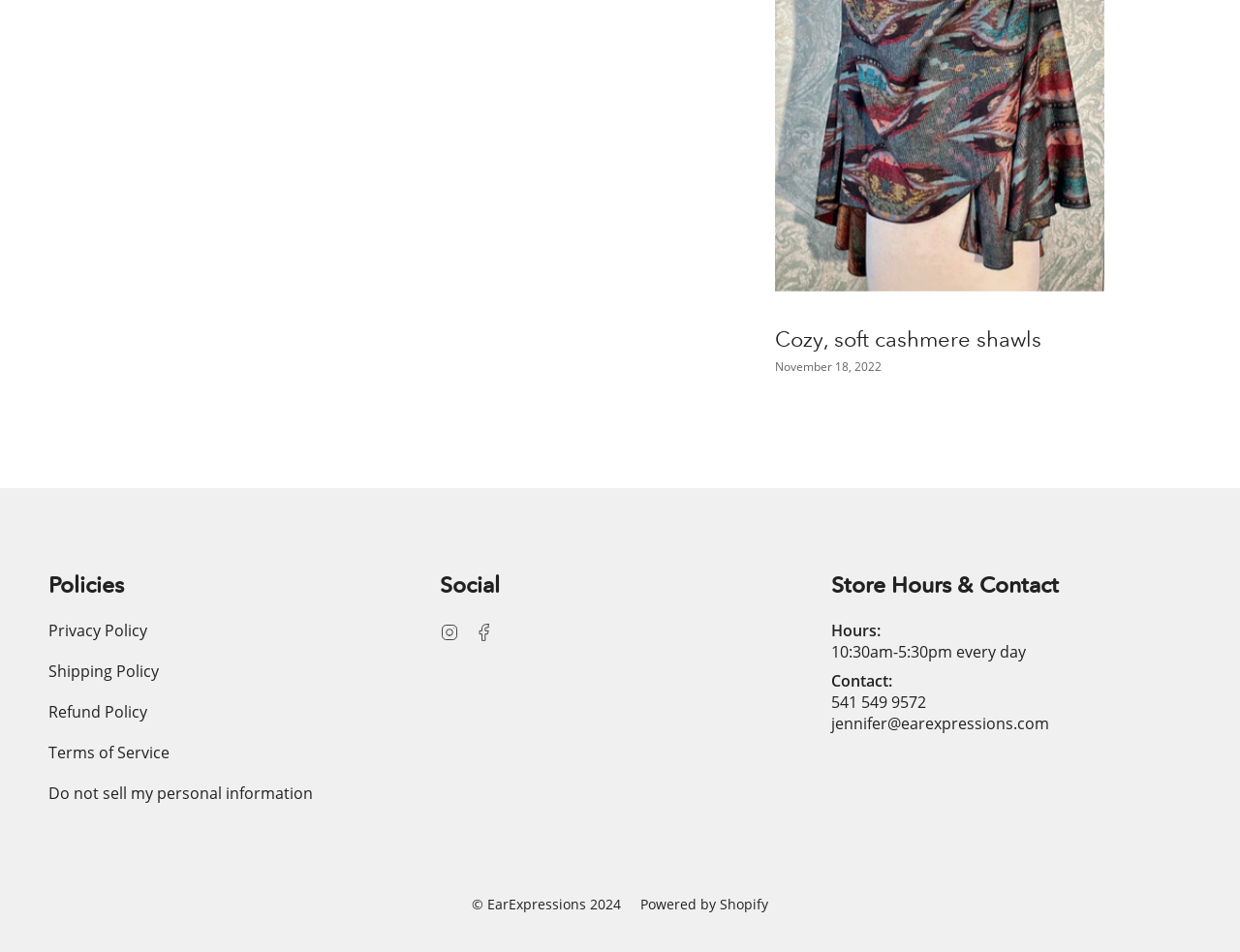Please provide the bounding box coordinates for the element that needs to be clicked to perform the following instruction: "Visit Instagram page". The coordinates should be given as four float numbers between 0 and 1, i.e., [left, top, right, bottom].

[0.355, 0.651, 0.37, 0.673]